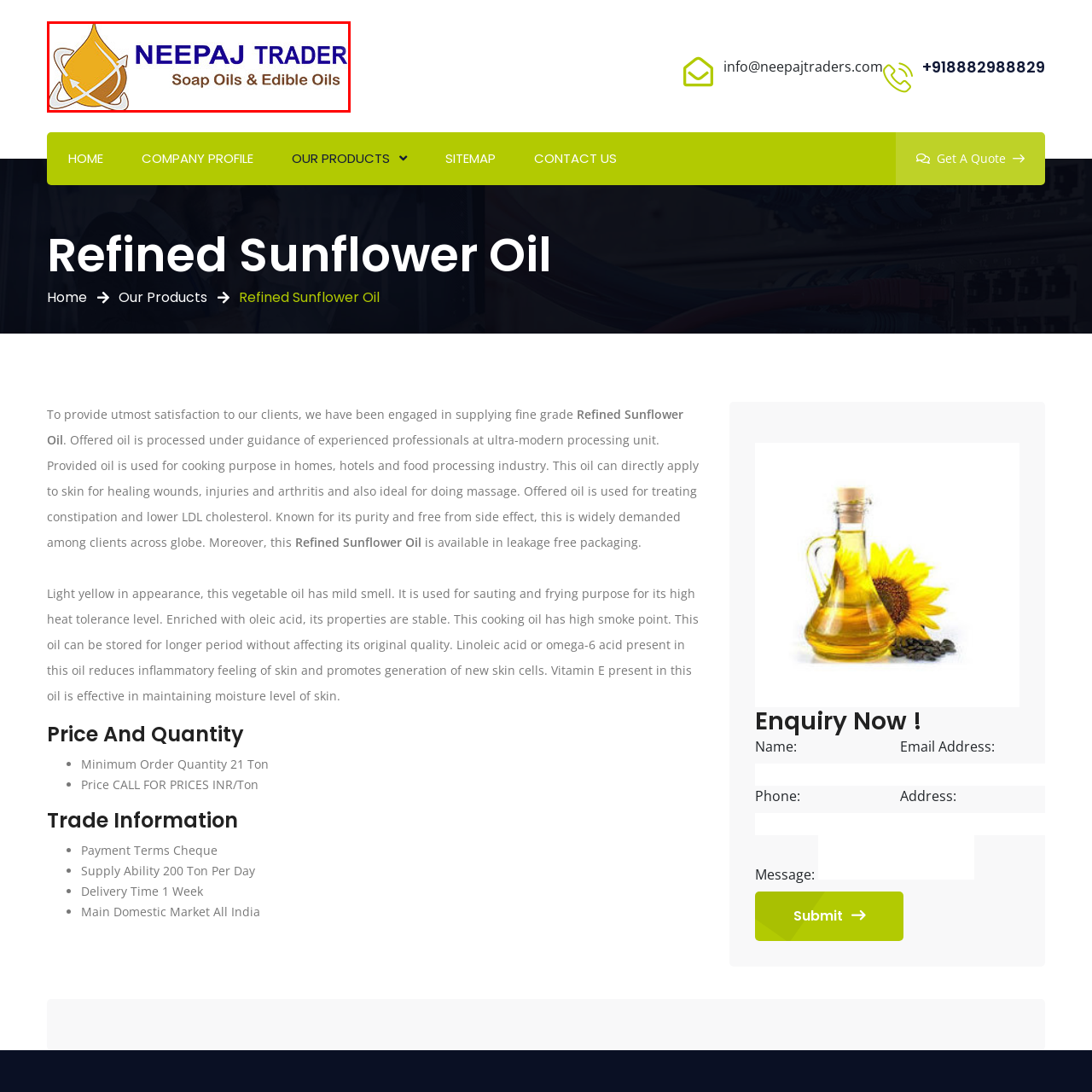Examine the image within the red boundary and respond with a single word or phrase to the question:
What is hinted at by the lighter brown color?

Dual nature of products